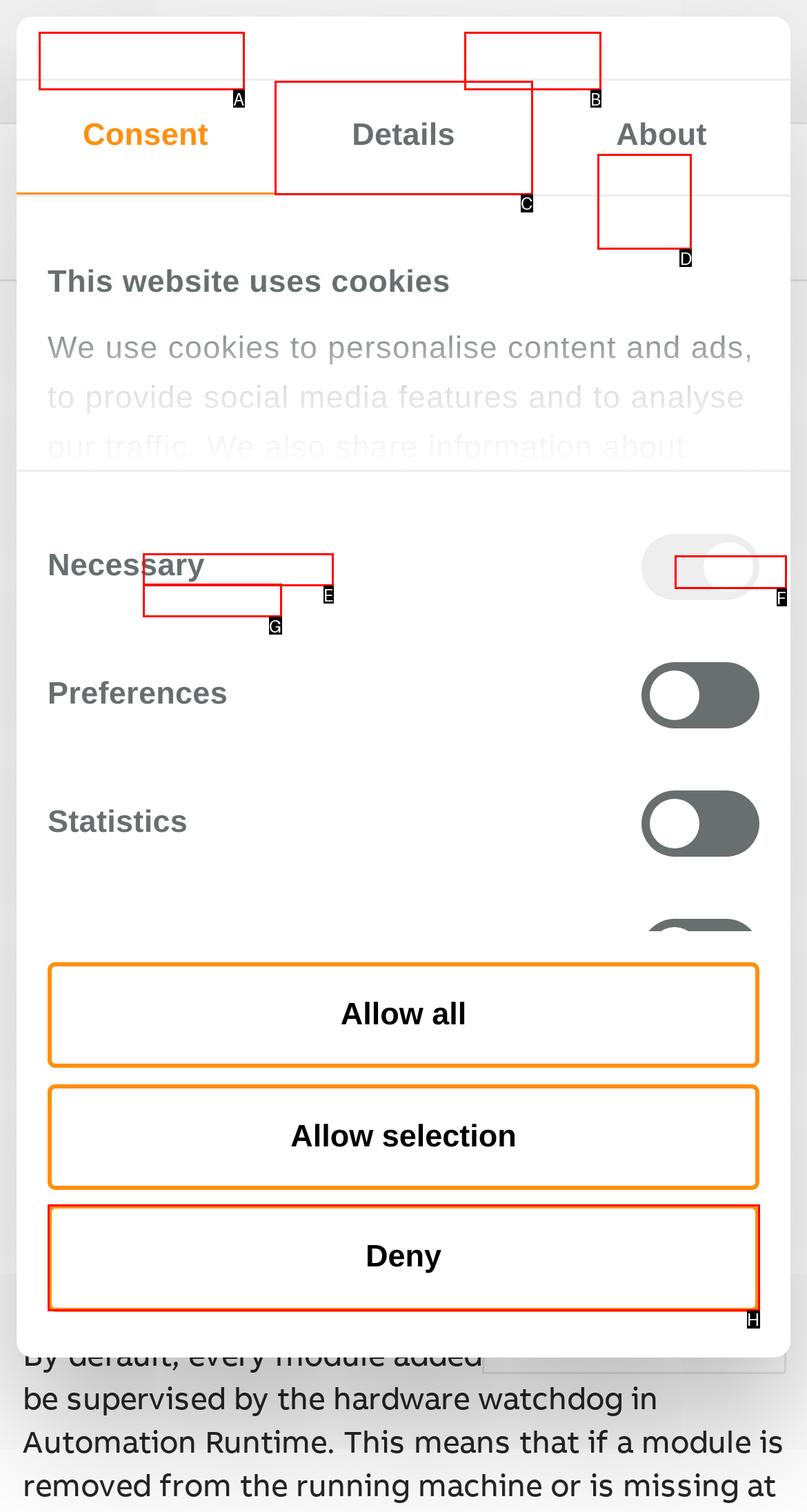Select the HTML element that needs to be clicked to perform the task: Search for something. Reply with the letter of the chosen option.

D